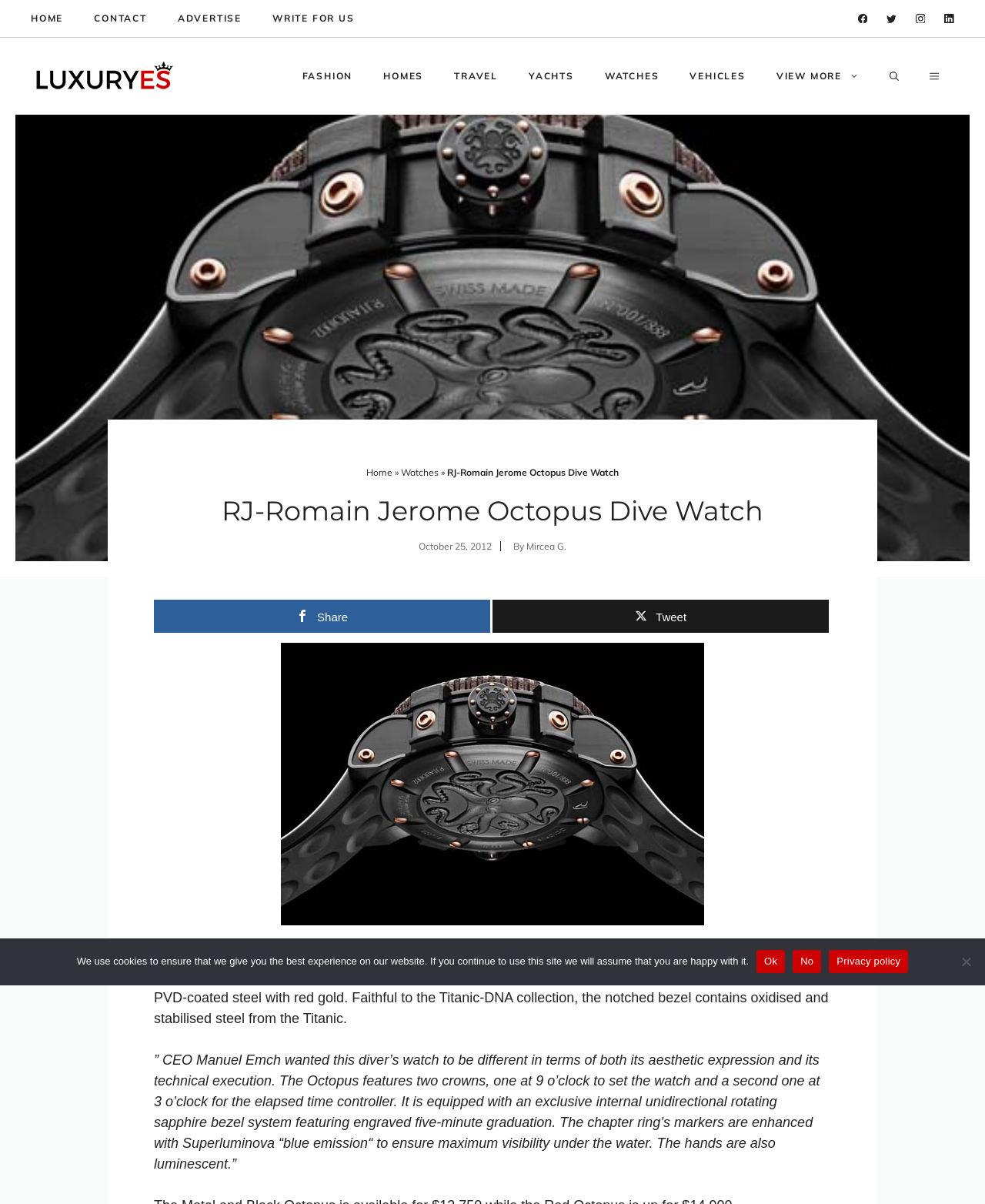What is the material of the bezel?
Look at the webpage screenshot and answer the question with a detailed explanation.

The article mentions that the notched bezel contains oxidised and stabilised steel from the Titanic.